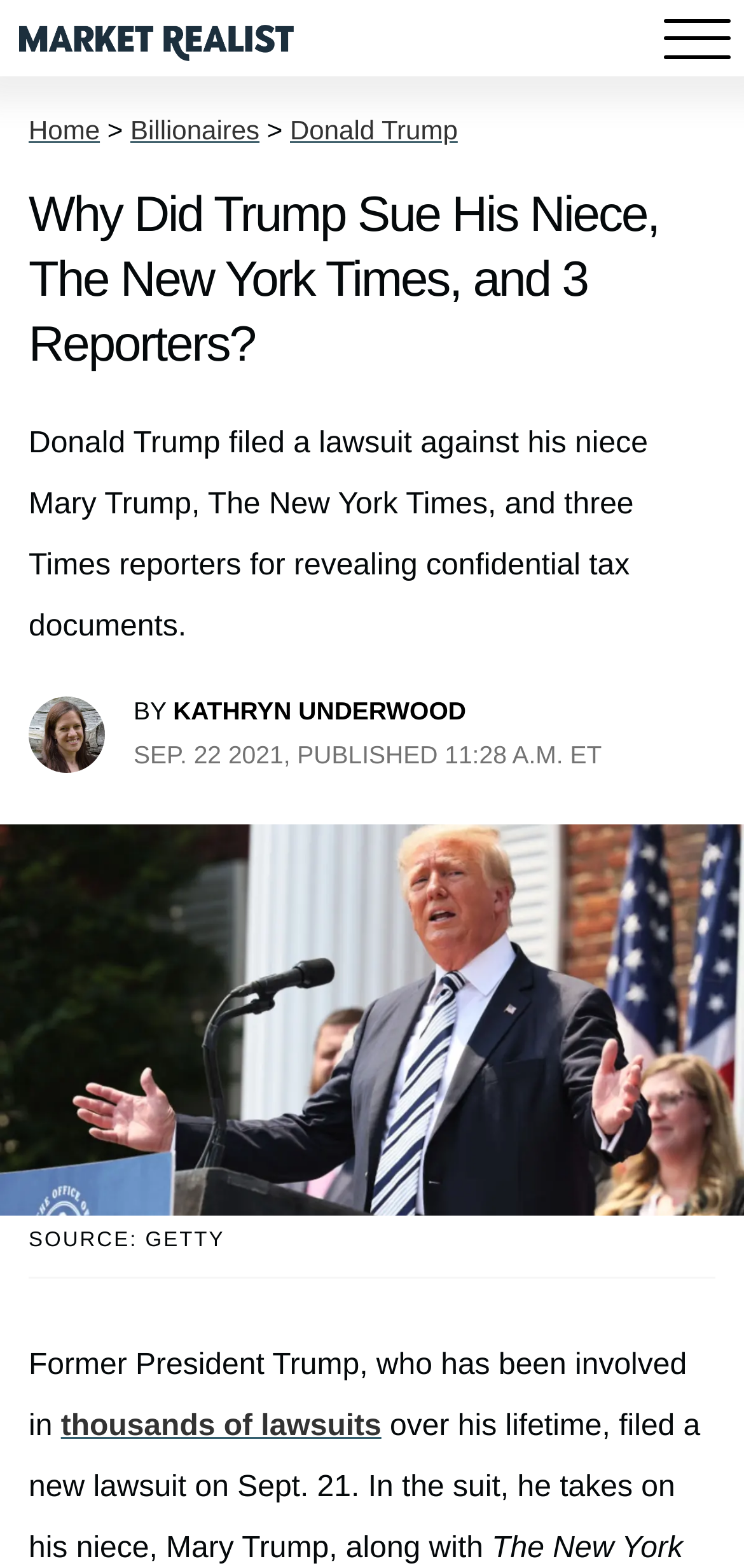Identify the bounding box for the given UI element using the description provided. Coordinates should be in the format (top-left x, top-left y, bottom-right x, bottom-right y) and must be between 0 and 1. Here is the description: Home

[0.038, 0.073, 0.134, 0.092]